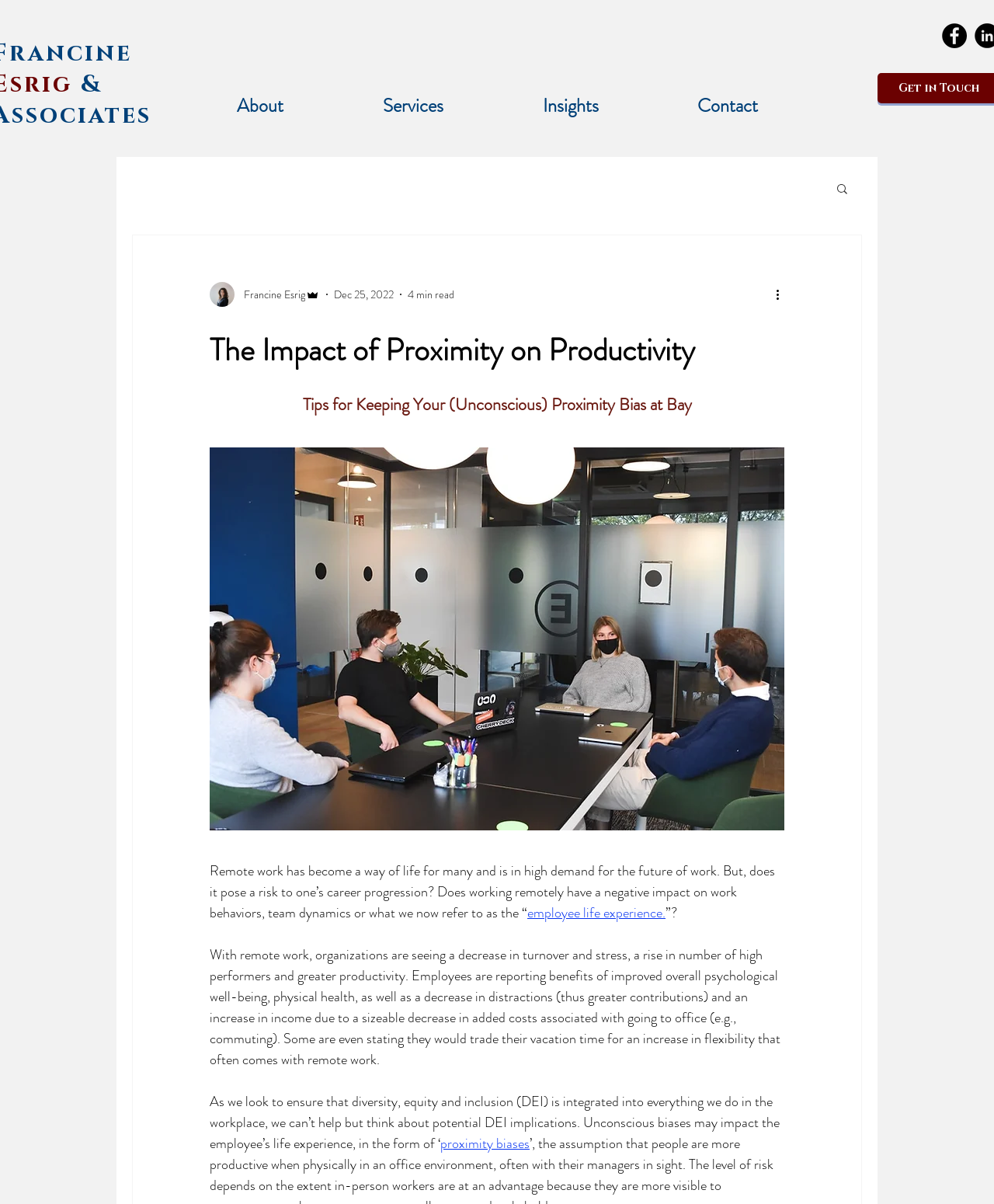Can you specify the bounding box coordinates of the area that needs to be clicked to fulfill the following instruction: "View Francine Esrig's profile"?

[0.211, 0.234, 0.322, 0.255]